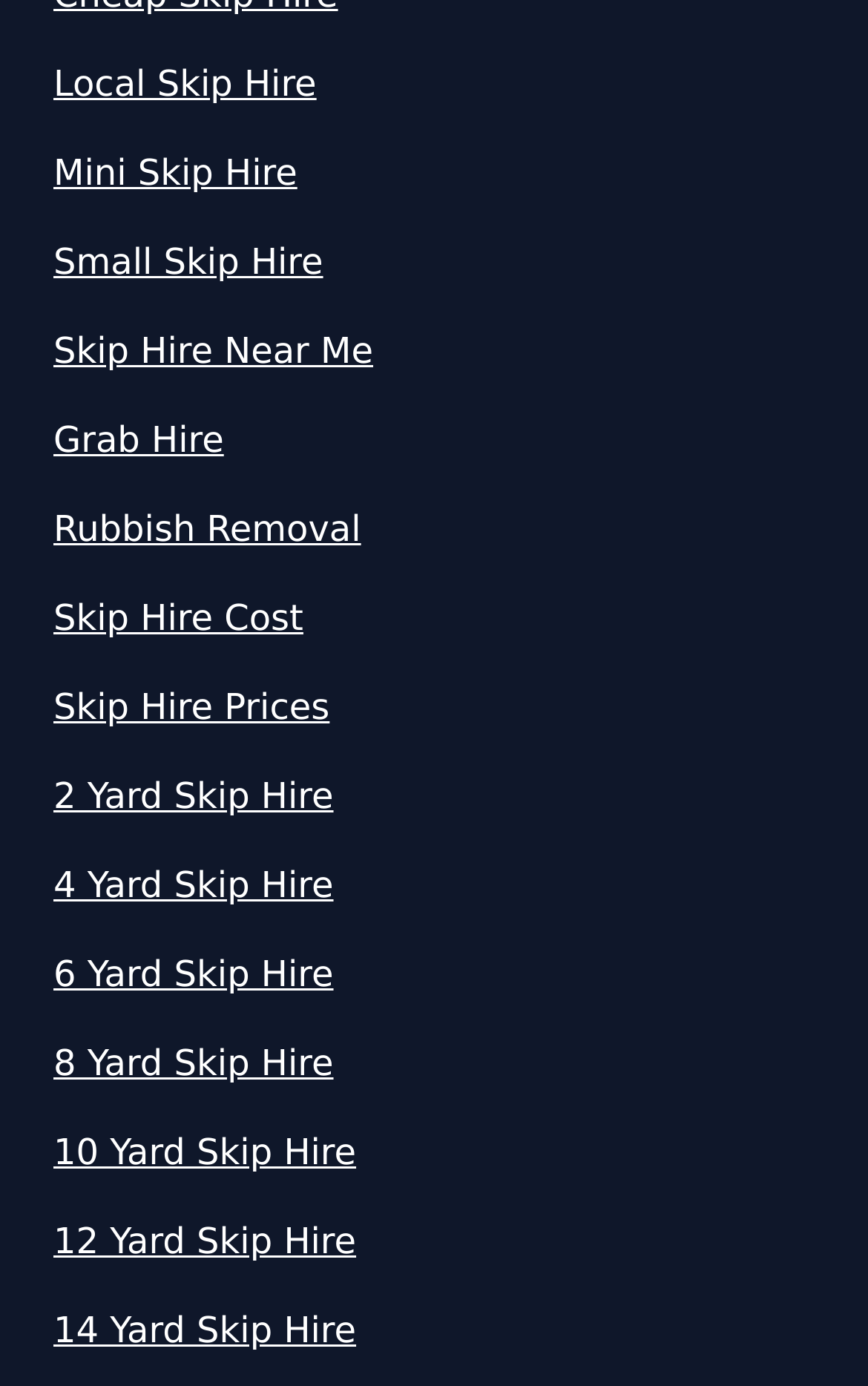Locate the bounding box coordinates of the element that should be clicked to fulfill the instruction: "Click on 'How Much To Hire A Skip Near Me In Cheshire'".

[0.123, 0.067, 0.877, 0.215]